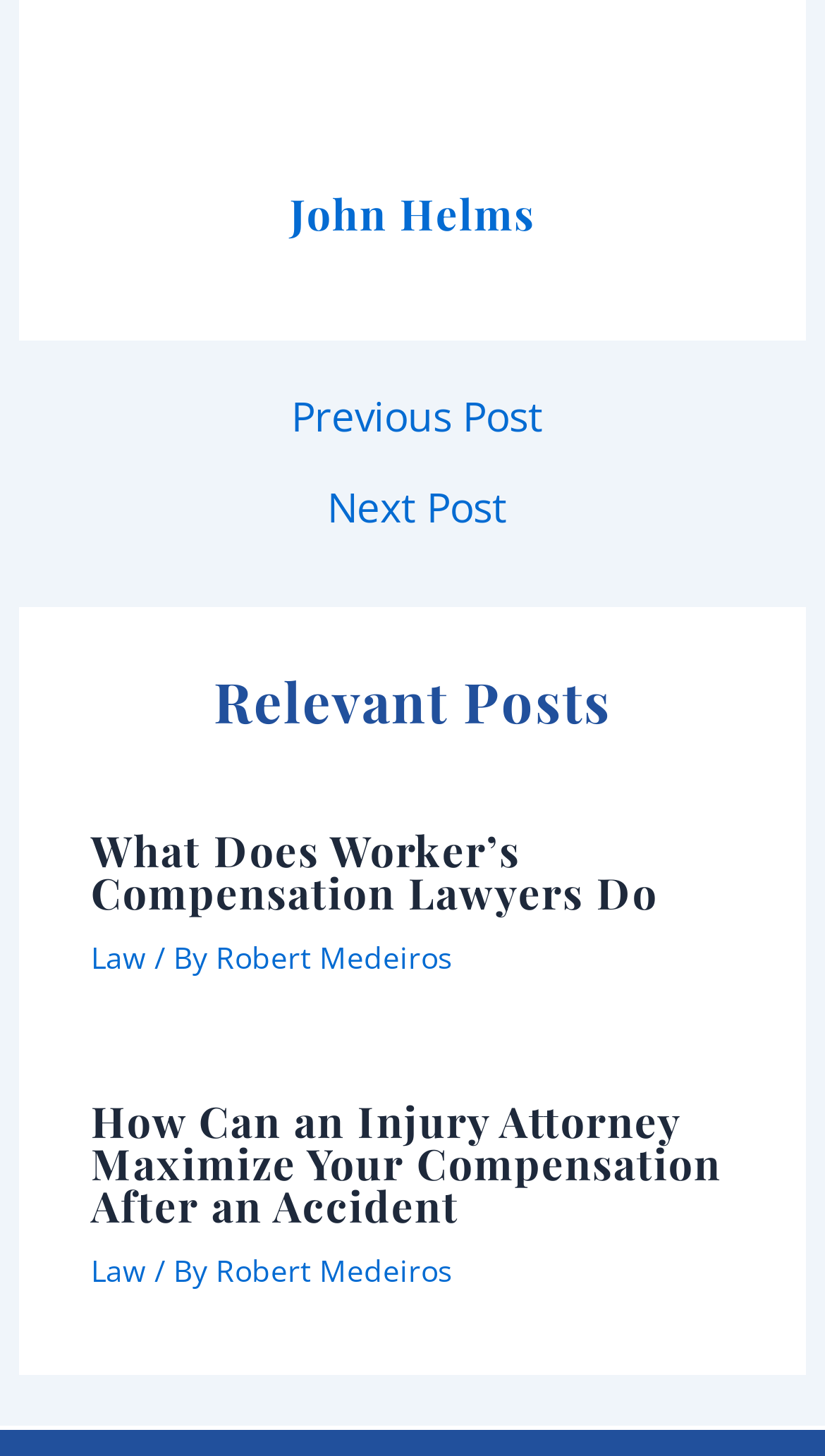Please determine the bounding box coordinates for the element that should be clicked to follow these instructions: "read What Does Worker’s Compensation Lawyers Do".

[0.11, 0.564, 0.797, 0.632]